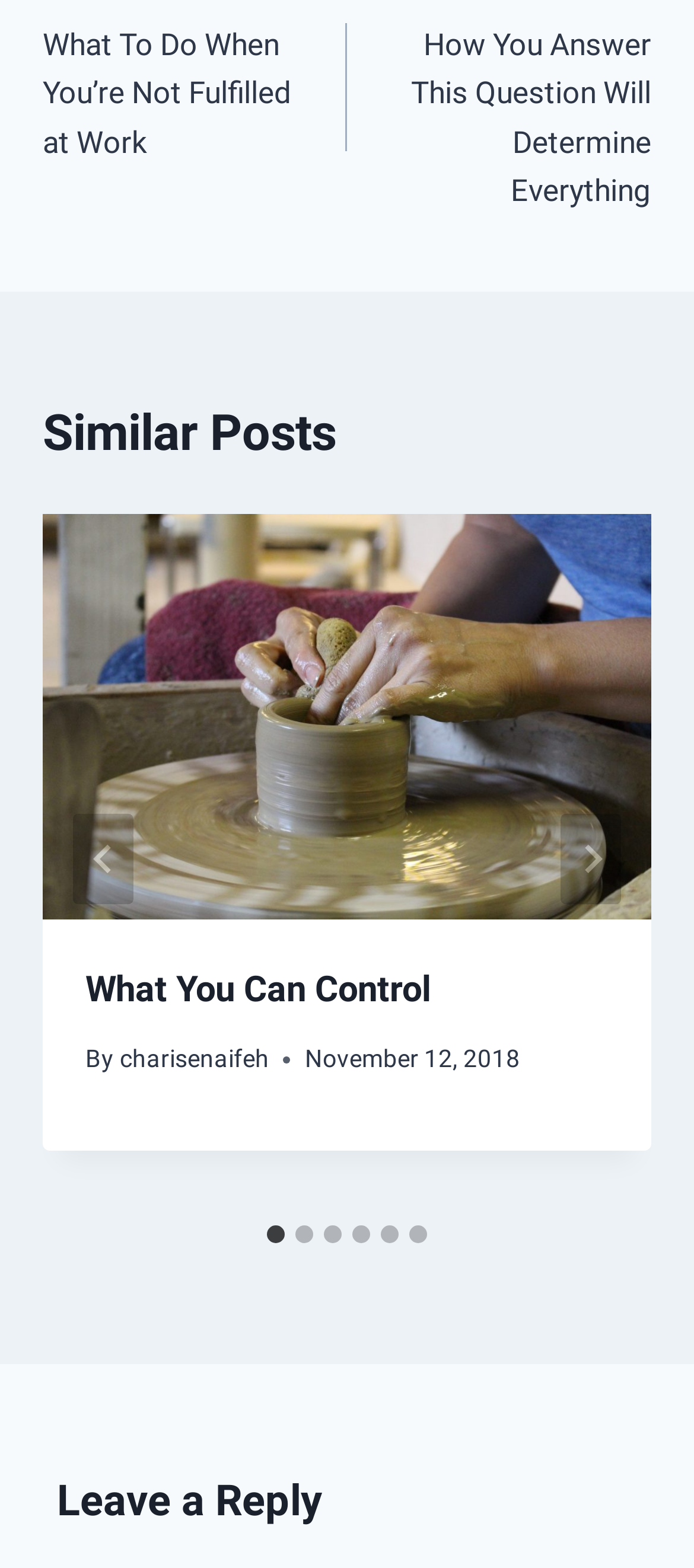When was the first article published?
Answer the question with a single word or phrase by looking at the picture.

November 12, 2018